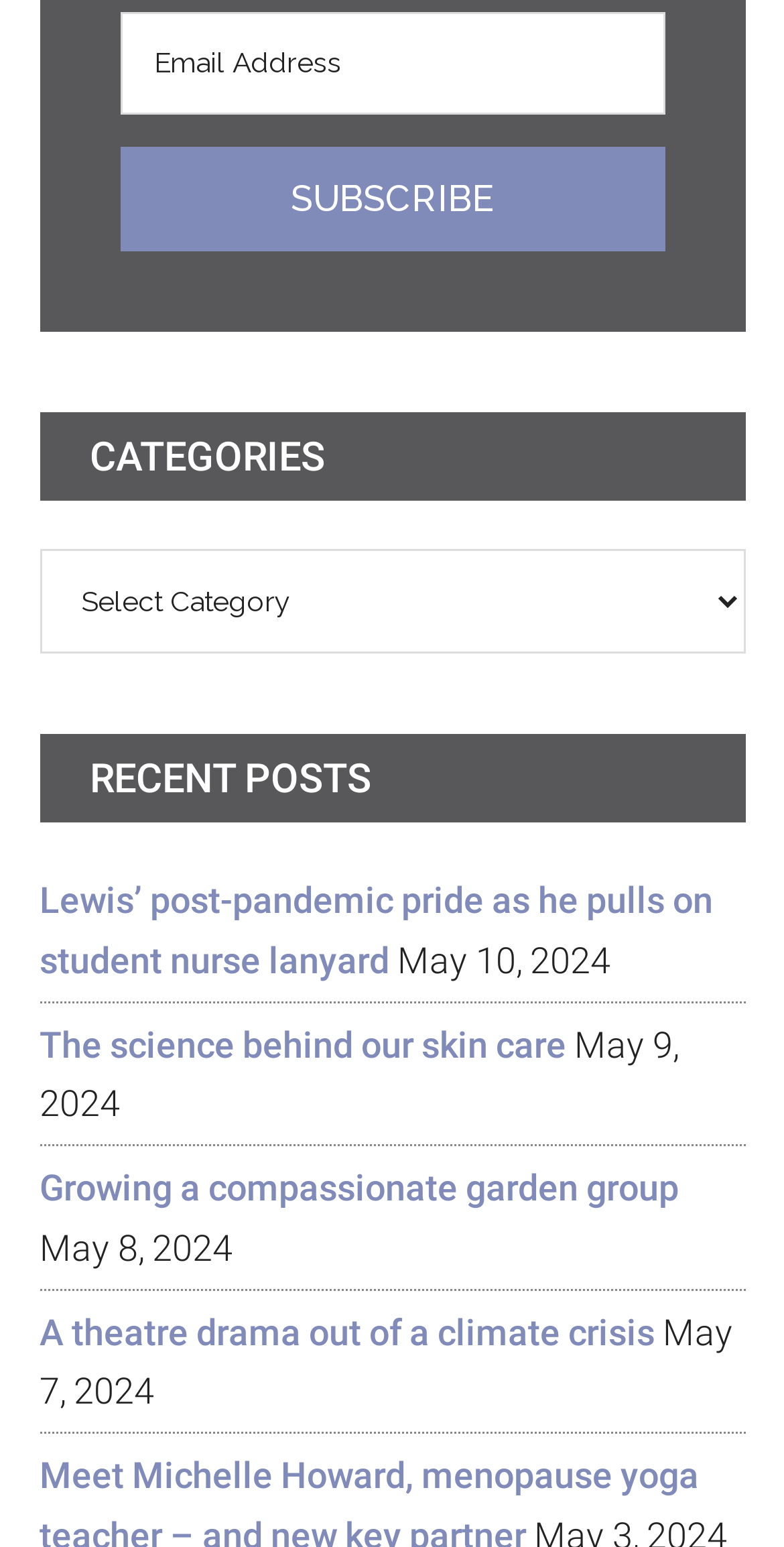What is the category selection element?
Please provide a detailed and thorough answer to the question.

The category selection element is a combobox labeled as 'Categories', allowing users to select a category from a dropdown menu, likely to filter or navigate the content on the webpage.